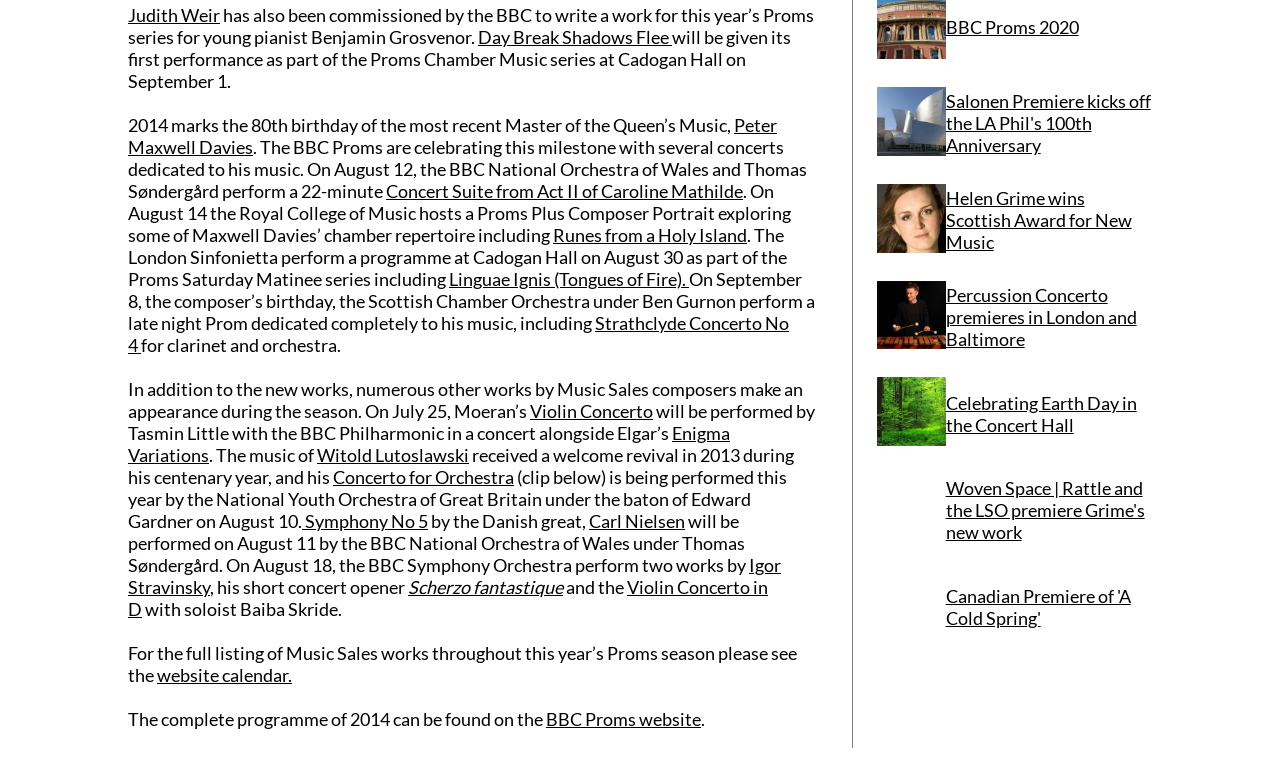Give a short answer using one word or phrase for the question:
What is the name of the website where the complete programme of 2014 can be found?

BBC Proms website